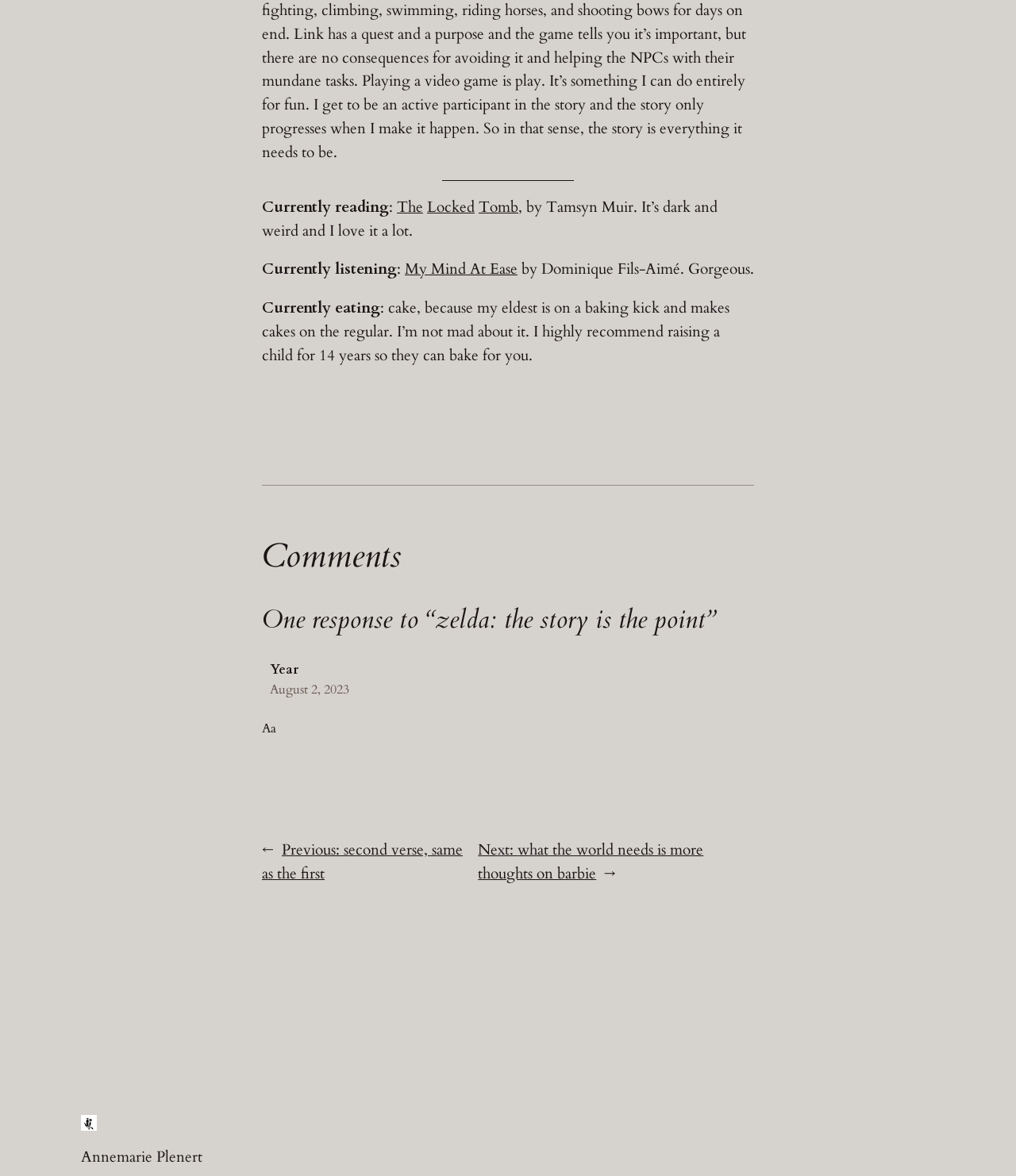Kindly determine the bounding box coordinates for the area that needs to be clicked to execute this instruction: "Check the current listening music".

[0.398, 0.22, 0.509, 0.238]